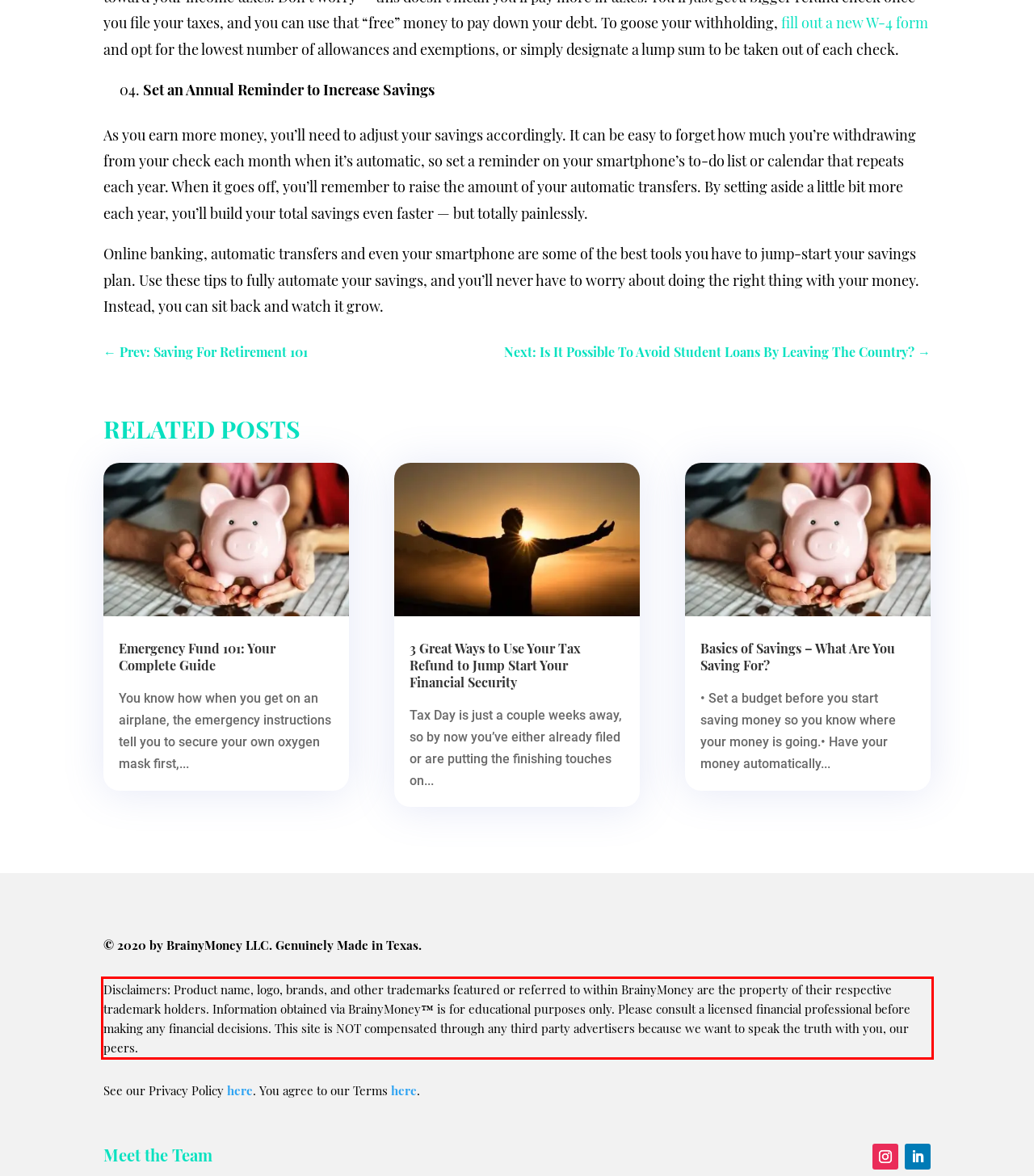Using the webpage screenshot, recognize and capture the text within the red bounding box.

Disclaimers: Product name, logo, brands, and other trademarks featured or referred to within BrainyMoney are the property of their respective trademark holders. Information obtained via BrainyMoney™ is for educational purposes only. Please consult a licensed financial professional before making any financial decisions. This site is NOT compensated through any third party advertisers because we want to speak the truth with you, our peers.